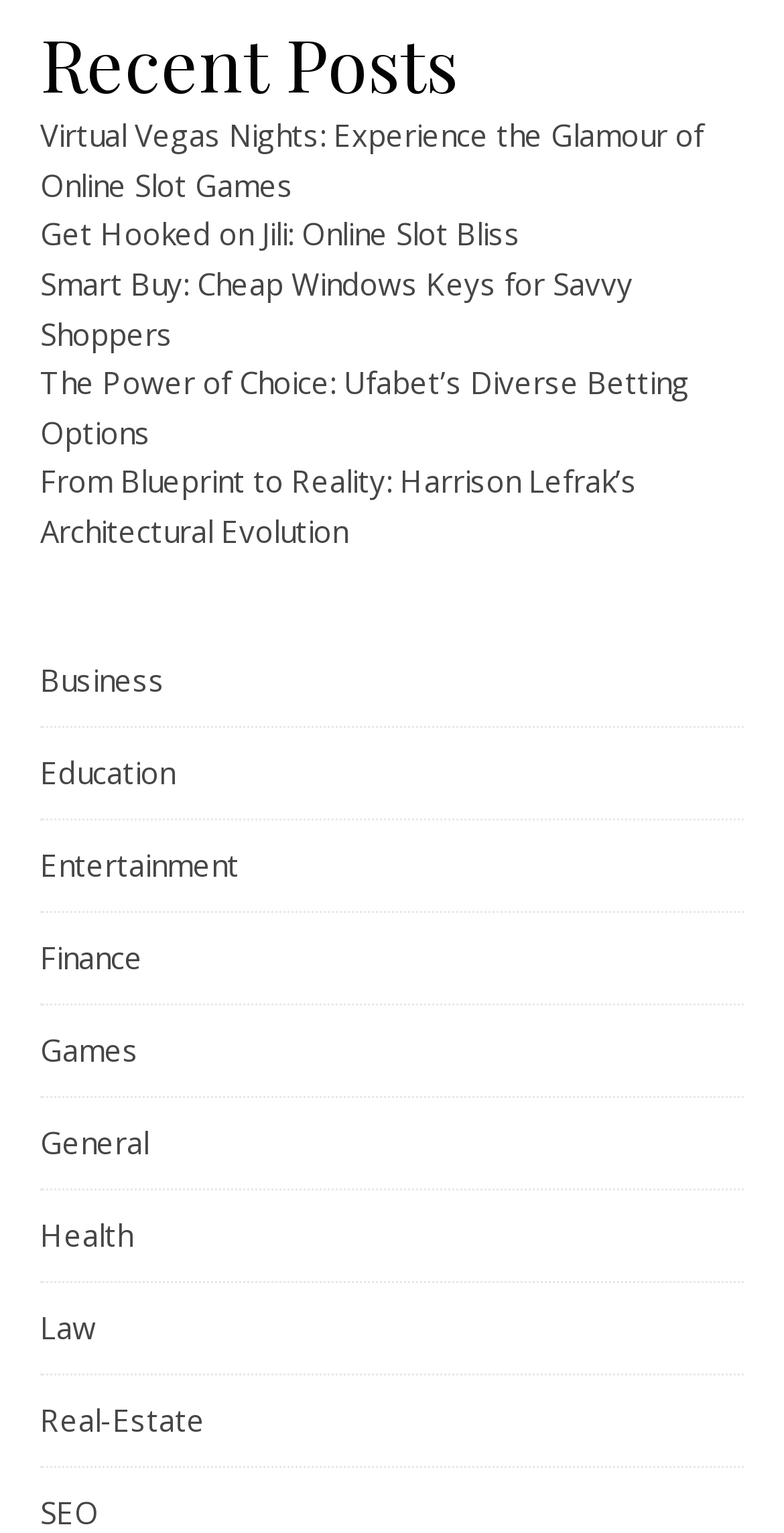Locate the bounding box coordinates of the segment that needs to be clicked to meet this instruction: "Explore Entertainment category".

[0.051, 0.536, 0.305, 0.595]